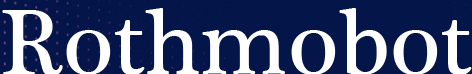Please respond to the question using a single word or phrase:
What is the theme of the webpage?

Social media strategy